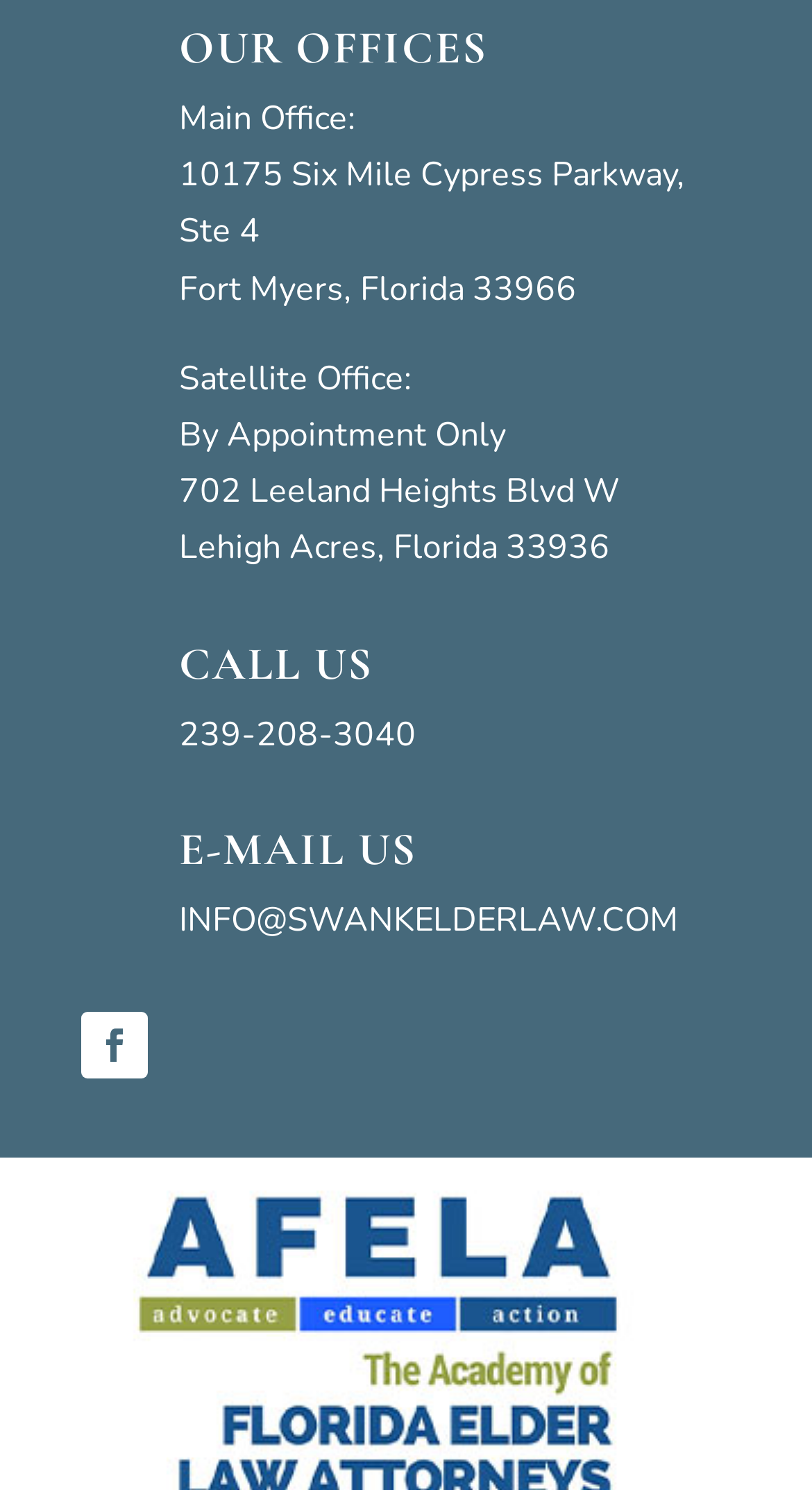What is the state of the main office?
Carefully examine the image and provide a detailed answer to the question.

I found the state of the main office by looking at the 'OUR OFFICES' section, where it lists 'Main Office:' followed by the address '10175 Six Mile Cypress Parkway, Ste 4, Fort Myers, Florida 33966'.